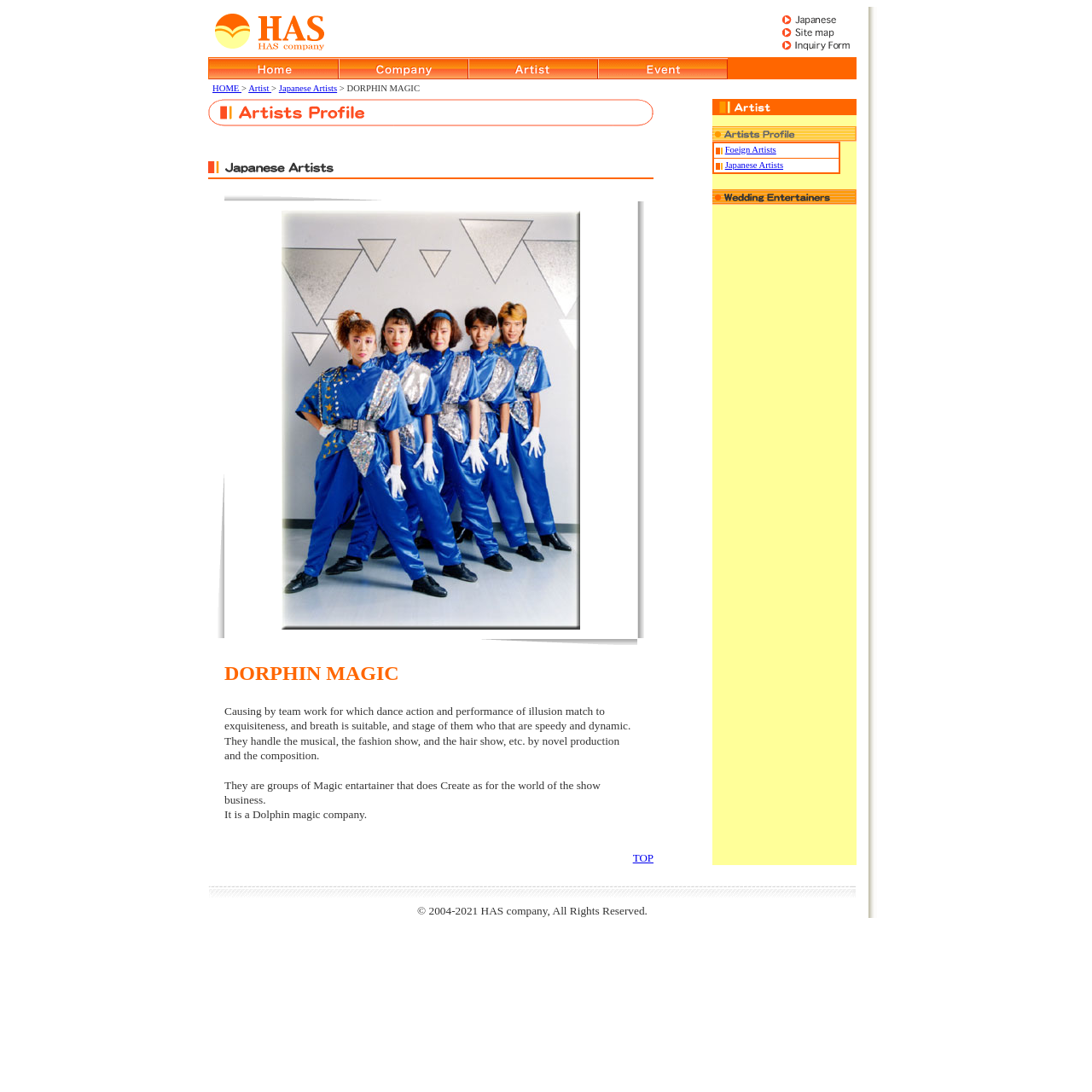Please find the bounding box coordinates of the element that needs to be clicked to perform the following instruction: "Click on the 'TOP' link". The bounding box coordinates should be four float numbers between 0 and 1, represented as [left, top, right, bottom].

[0.579, 0.778, 0.598, 0.791]